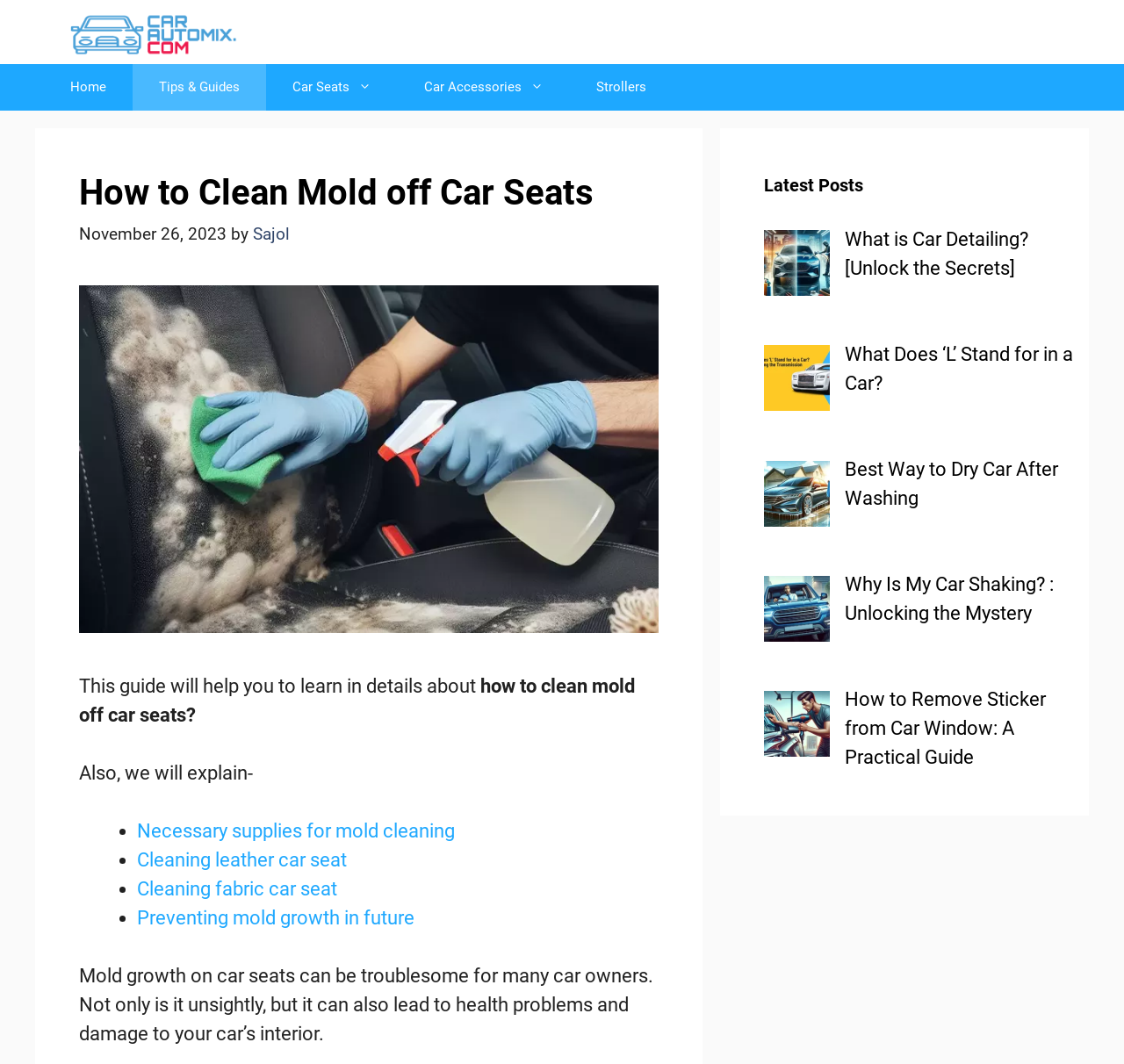Please determine the bounding box coordinates of the element's region to click for the following instruction: "Click on the 'Home' link".

[0.039, 0.06, 0.118, 0.104]